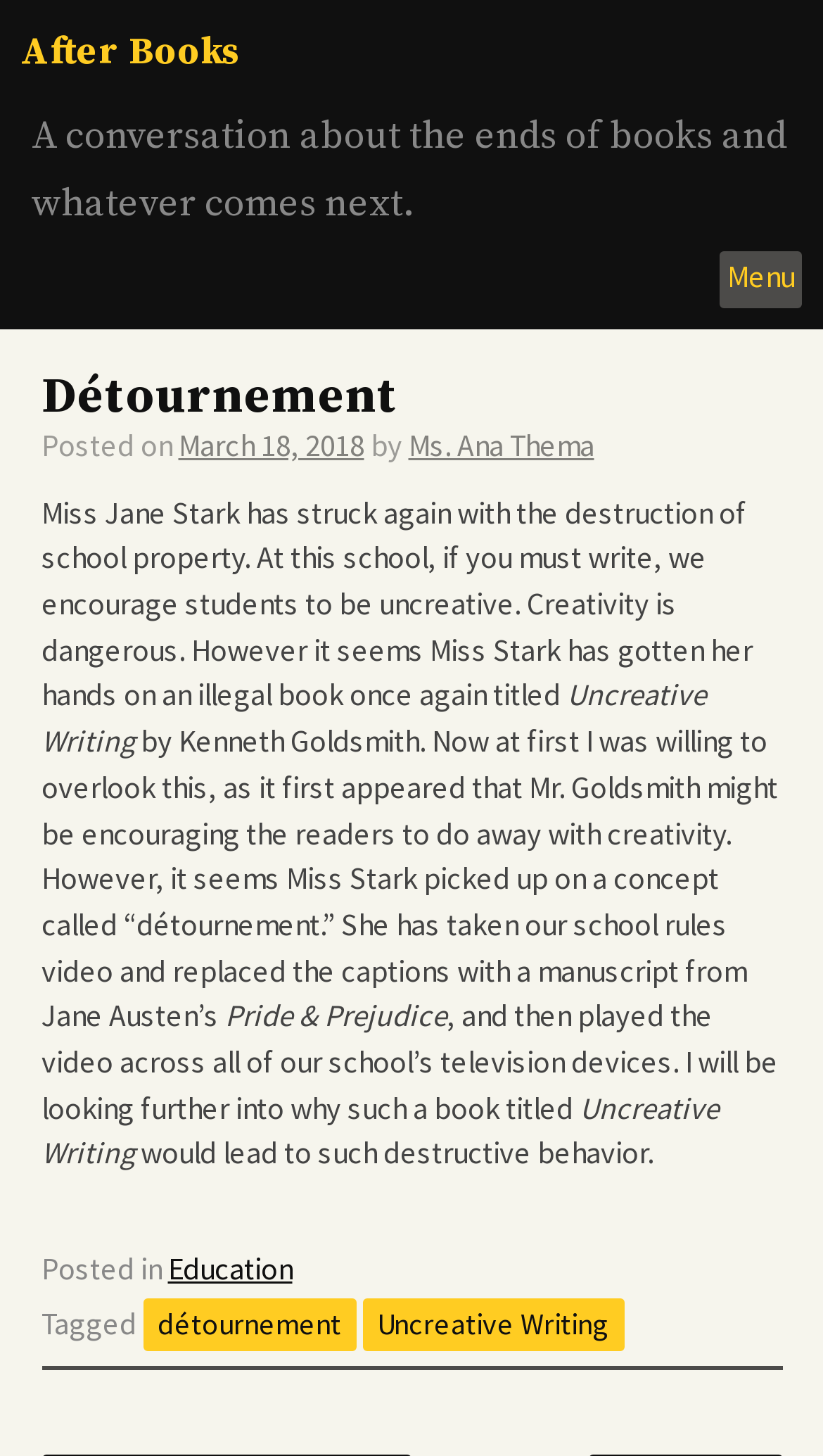Extract the bounding box of the UI element described as: "Ms. Ana Thema".

[0.496, 0.293, 0.722, 0.319]